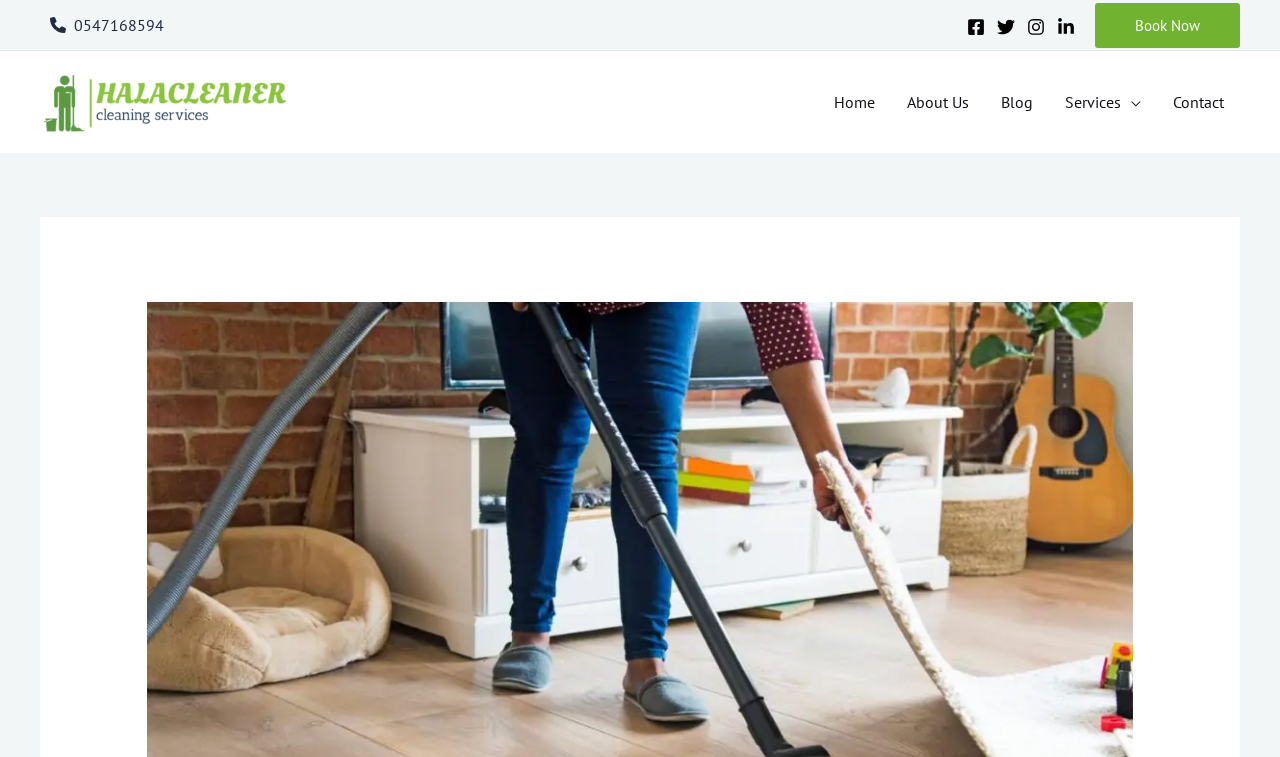Determine the bounding box coordinates of the clickable area required to perform the following instruction: "Visit Halacleaner". The coordinates should be represented as four float numbers between 0 and 1: [left, top, right, bottom].

[0.031, 0.119, 0.227, 0.145]